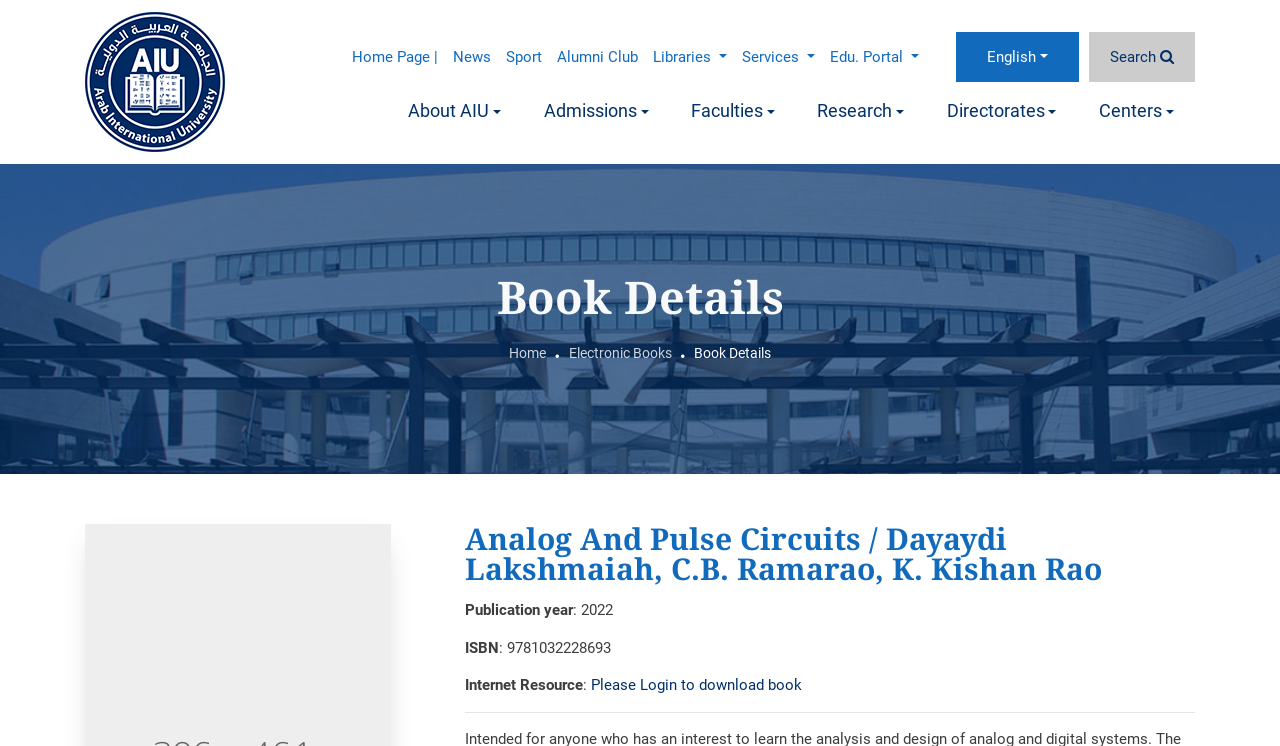Highlight the bounding box coordinates of the region I should click on to meet the following instruction: "Search for something".

[0.851, 0.043, 0.934, 0.111]